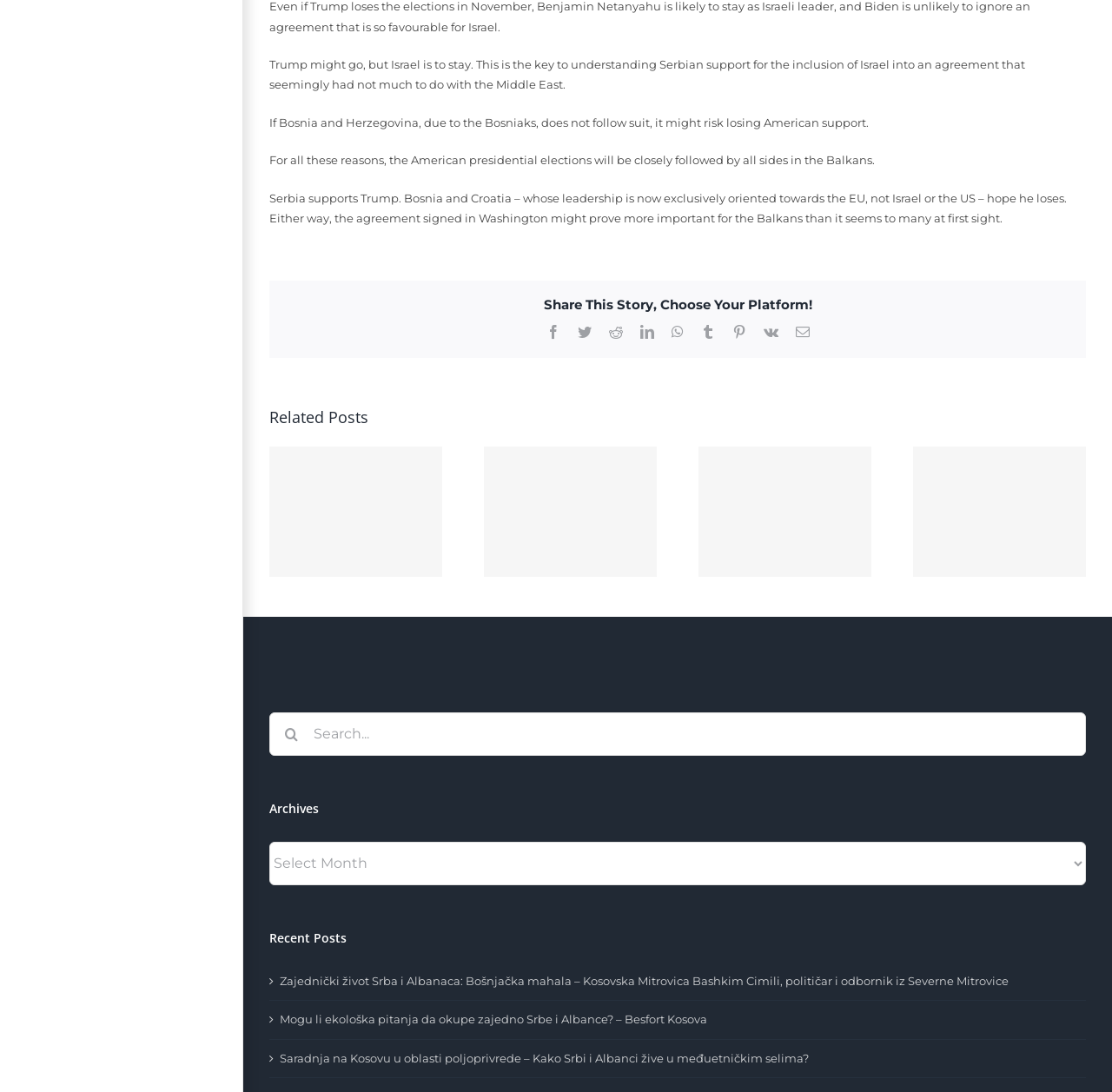Indicate the bounding box coordinates of the element that needs to be clicked to satisfy the following instruction: "Read recent post 'Zajednički život Srba i Albanaca: Bošnjačka mahala – Kosovska Mitrovica Bashkim Cimili, političar i odbornik iz Severne Mitrovice'". The coordinates should be four float numbers between 0 and 1, i.e., [left, top, right, bottom].

[0.252, 0.889, 0.969, 0.908]